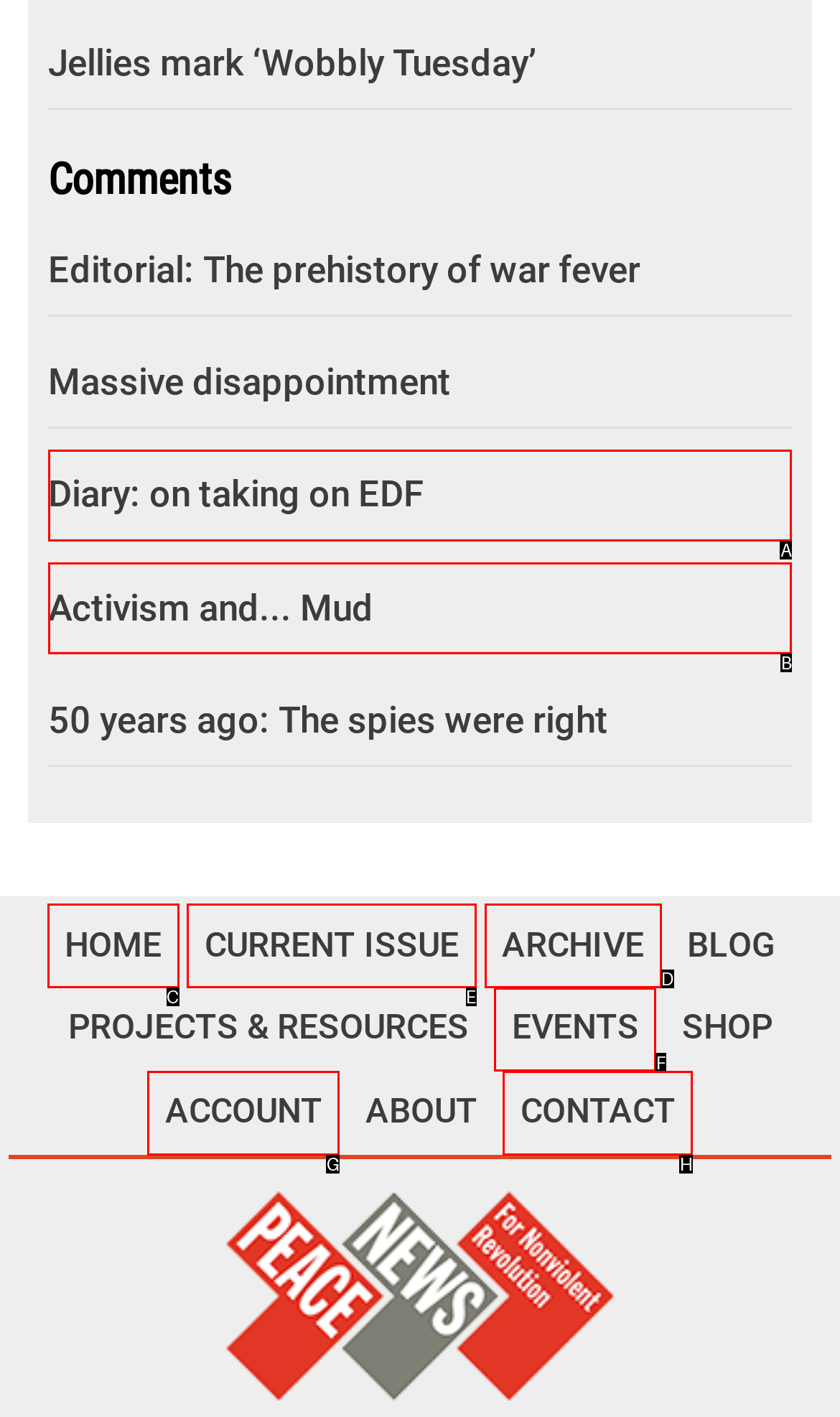Determine the HTML element to click for the instruction: View the current issue.
Answer with the letter corresponding to the correct choice from the provided options.

E